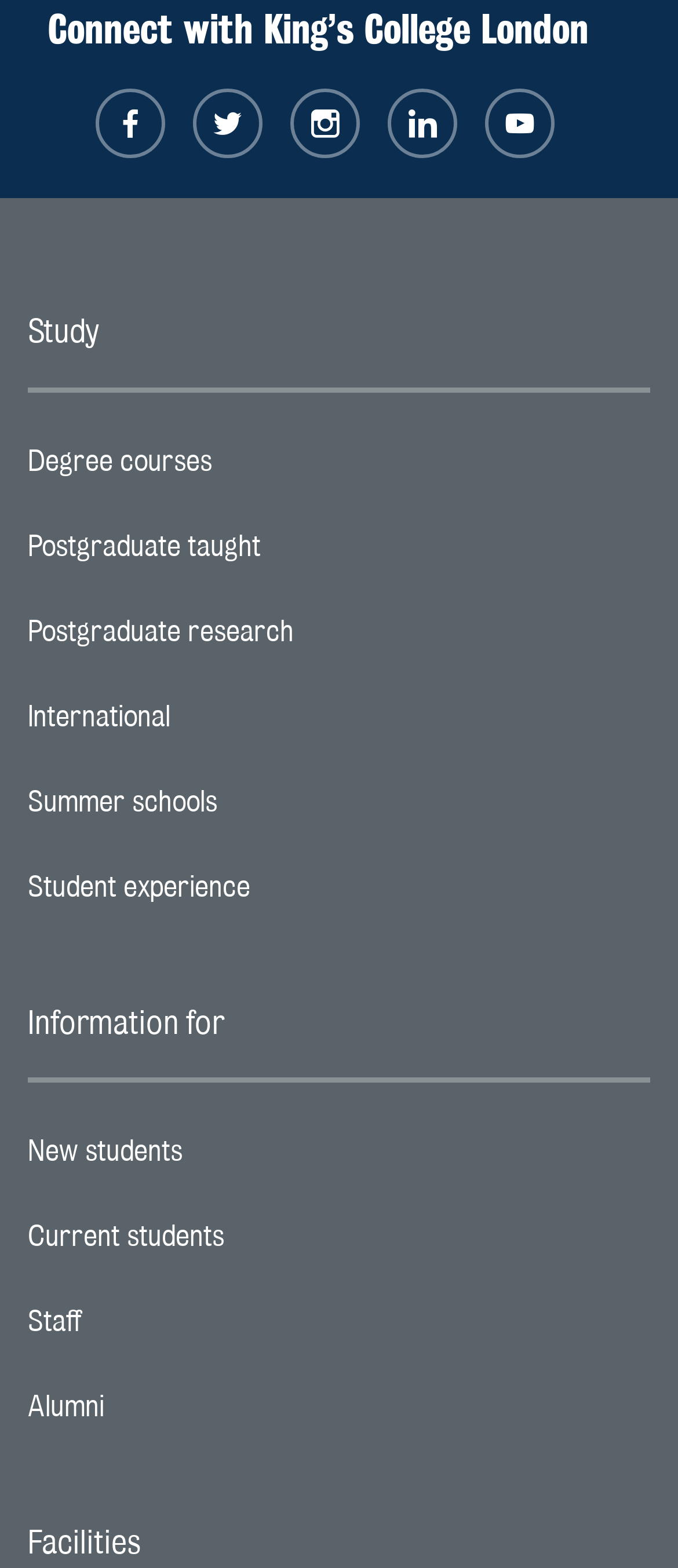Provide the bounding box for the UI element matching this description: "Home".

None